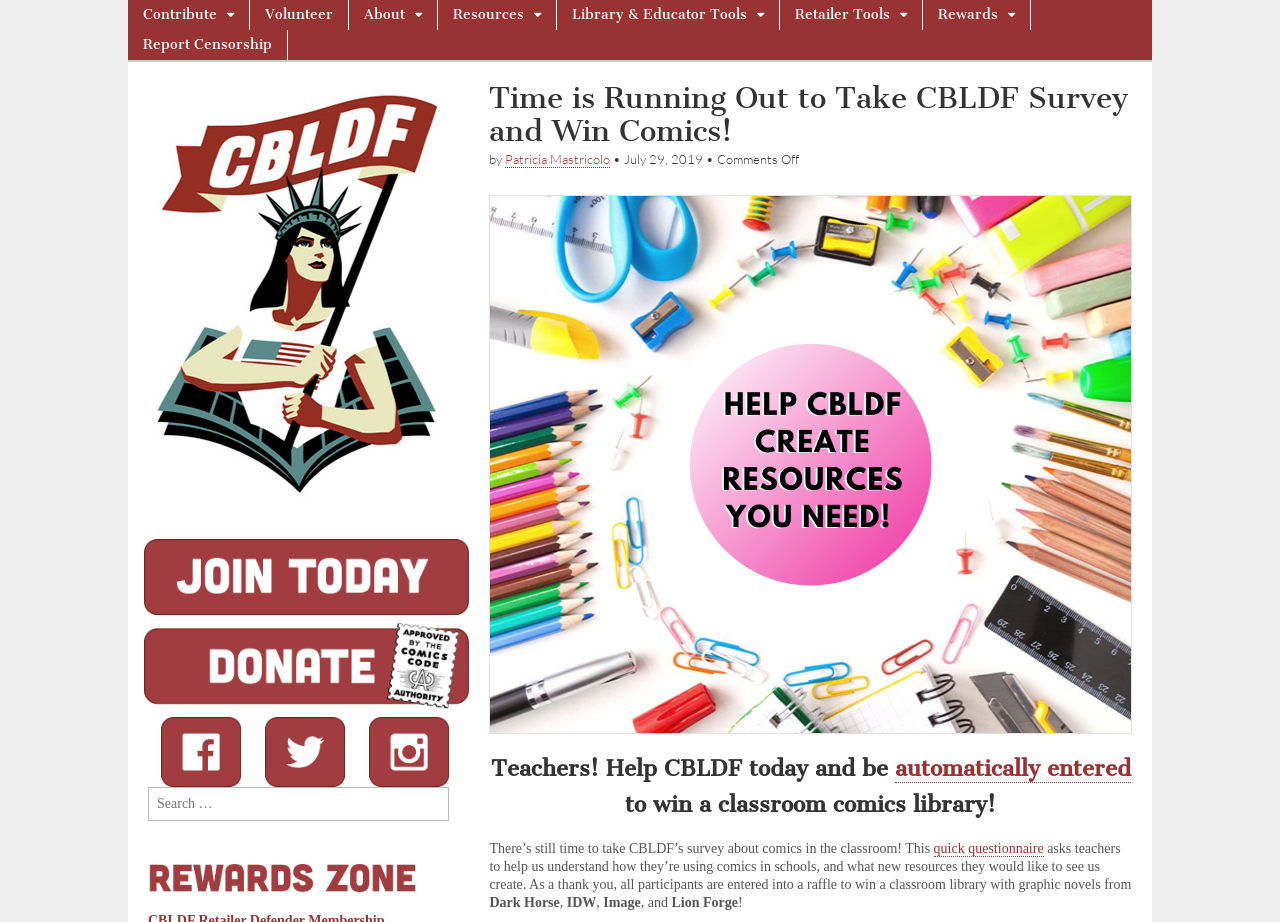Answer briefly with one word or phrase:
What is the name of the organization?

Comic Book Legal Defense Fund